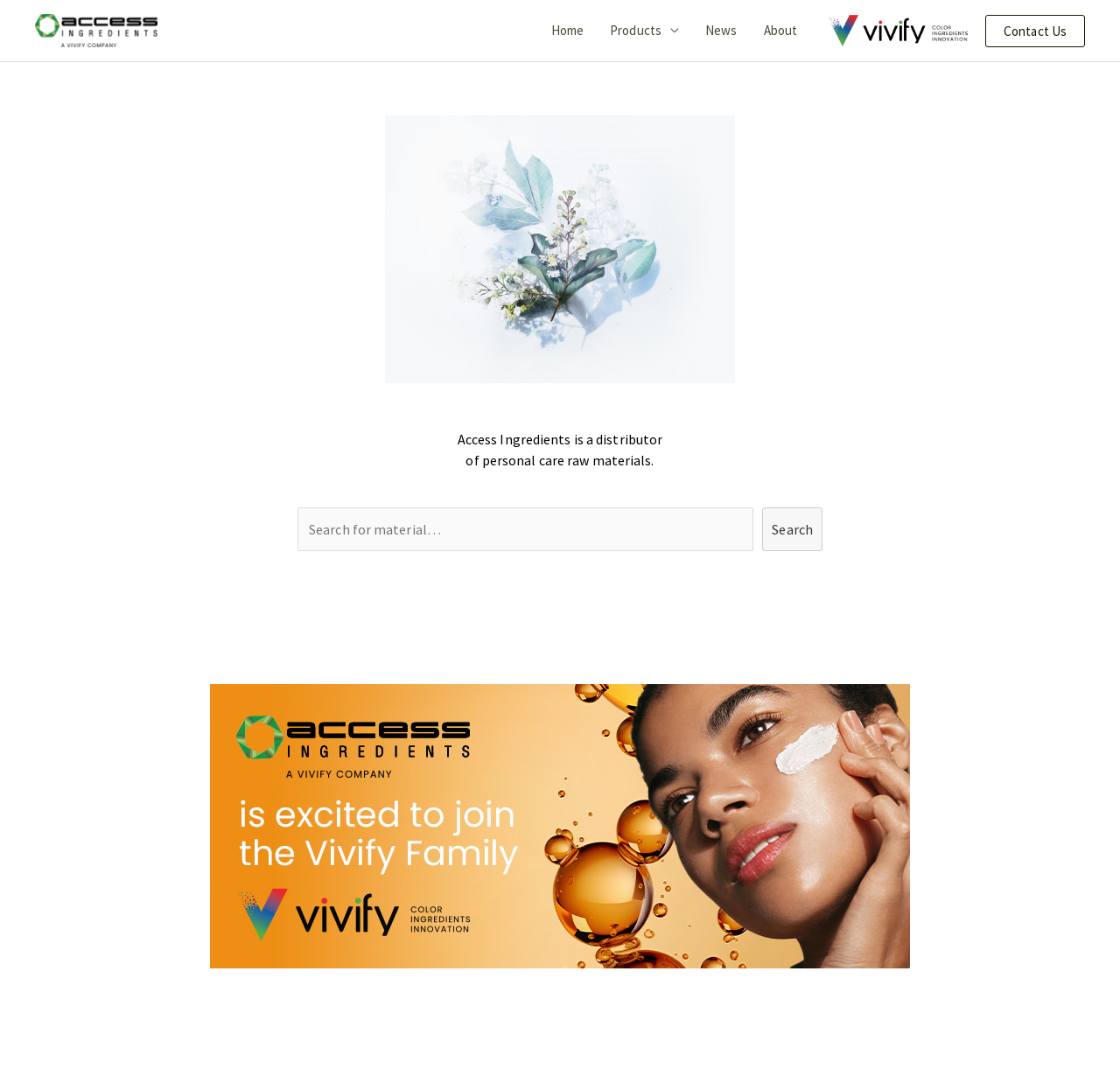Reply to the question below using a single word or brief phrase:
How many navigation links are there?

4